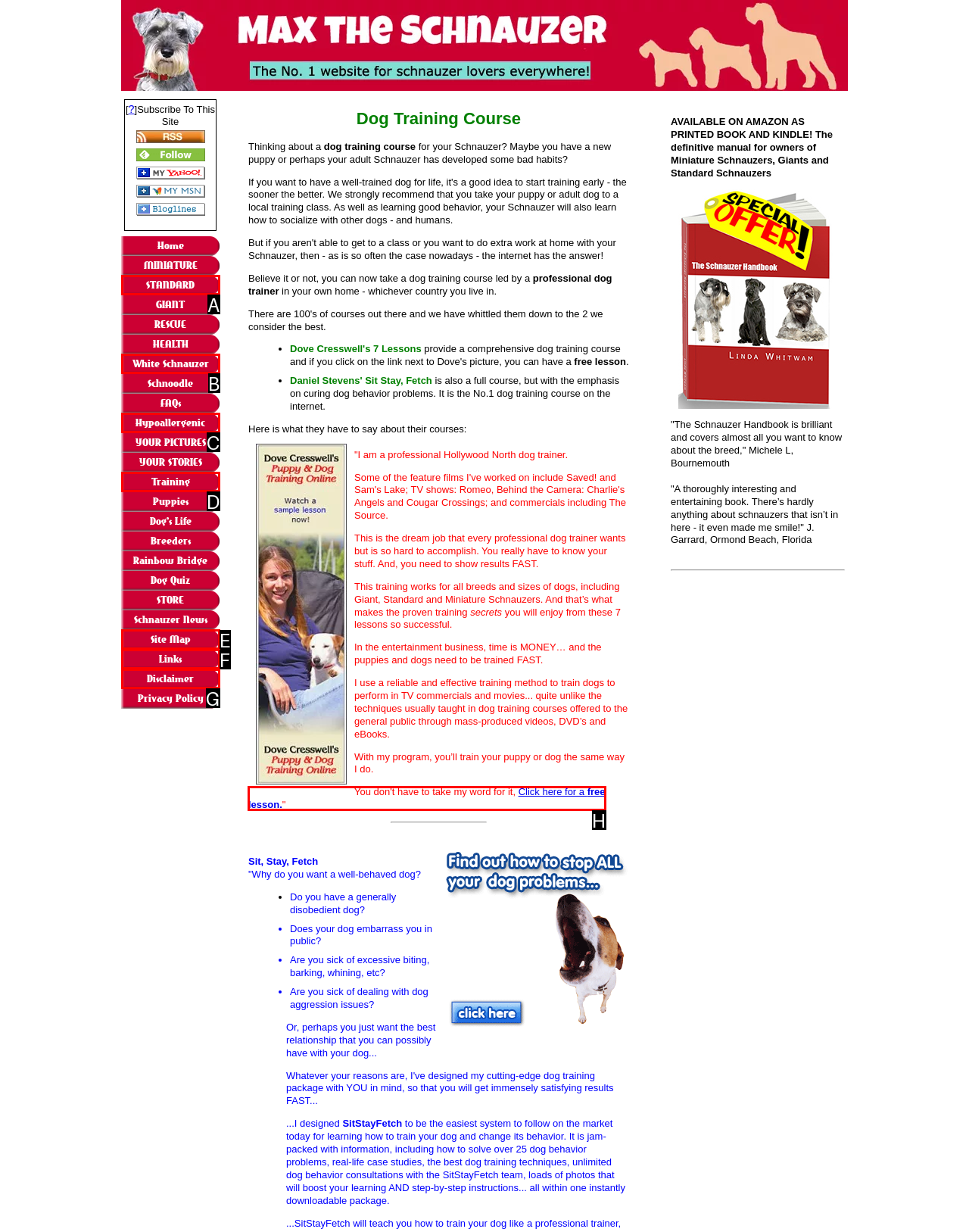Identify the correct option to click in order to complete this task: Get a free lesson
Answer with the letter of the chosen option directly.

H